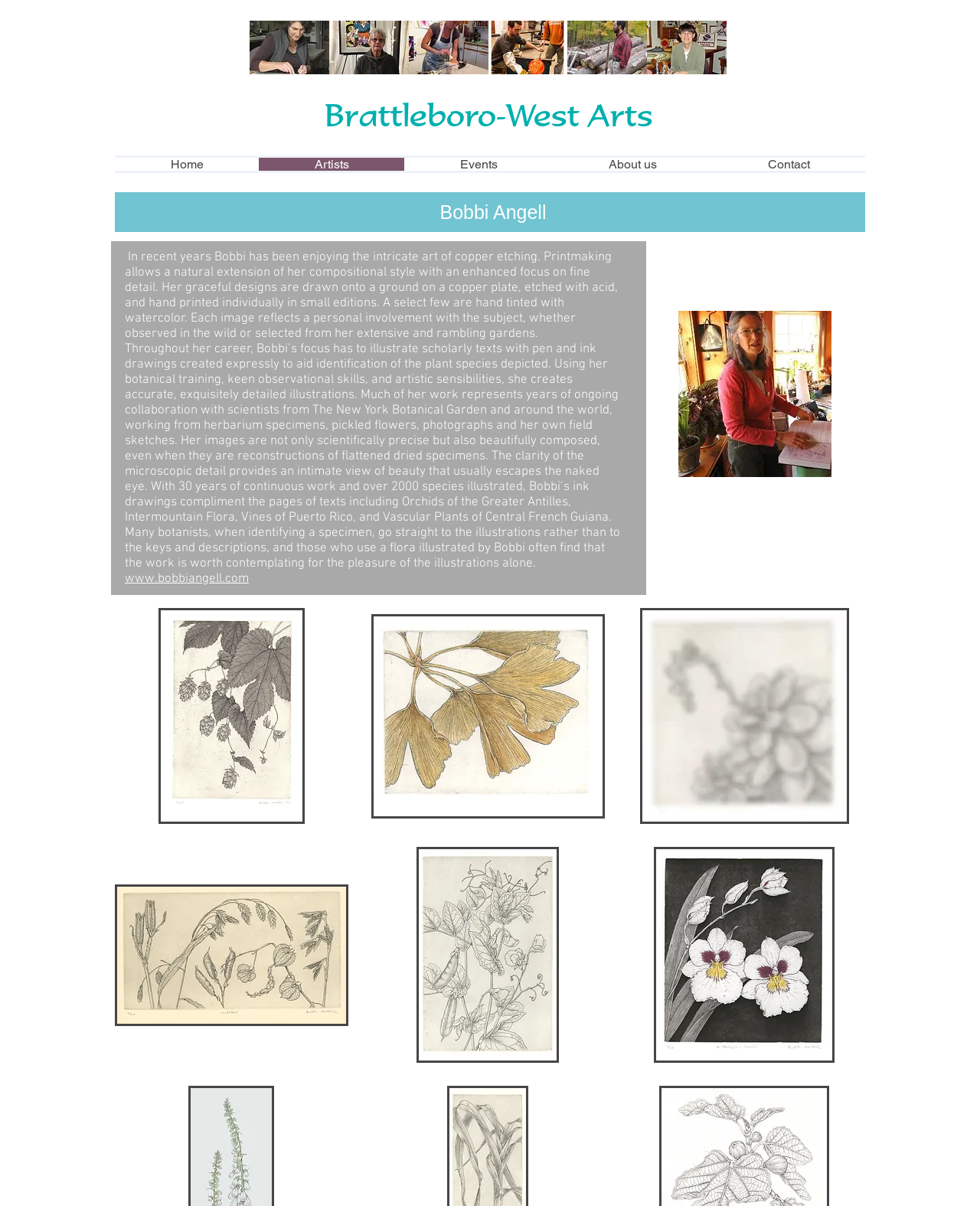Provide an in-depth caption for the elements present on the webpage.

The webpage is about Bobbi Angell, an artist, and features a paginated grid gallery of images at the top, taking up about two-thirds of the screen width. The gallery consists of 8 images, each with a caption, arranged in two rows of four images each. Below the gallery, there is a heading "Brattleboro-West Arts" with a link to the same title. 

On the left side of the page, there is a navigation menu labeled "Site" with links to "Home", "Artists", "Events", "About us", and "Contact". 

The main content of the page is about Bobbi Angell, with a heading bearing her name. There is a brief description of her work in copper etching and printmaking, followed by a longer paragraph detailing her career as a botanical illustrator. The text describes her work process, her collaborations with scientists, and the precision and beauty of her illustrations.

Below the text, there is a link to her website, www.bobbiangell.com. On the right side of the page, there are five buttons, each with a thumbnail image and a popup menu. The images are of her artwork, including "Hops-aquatint-6x9-w", "Gingko-4x5-handtintedw", "pacyhveria-6x6W", "October-11-x-9w", and "Miltoniopsis-roezlii-6x7-aquatintw".